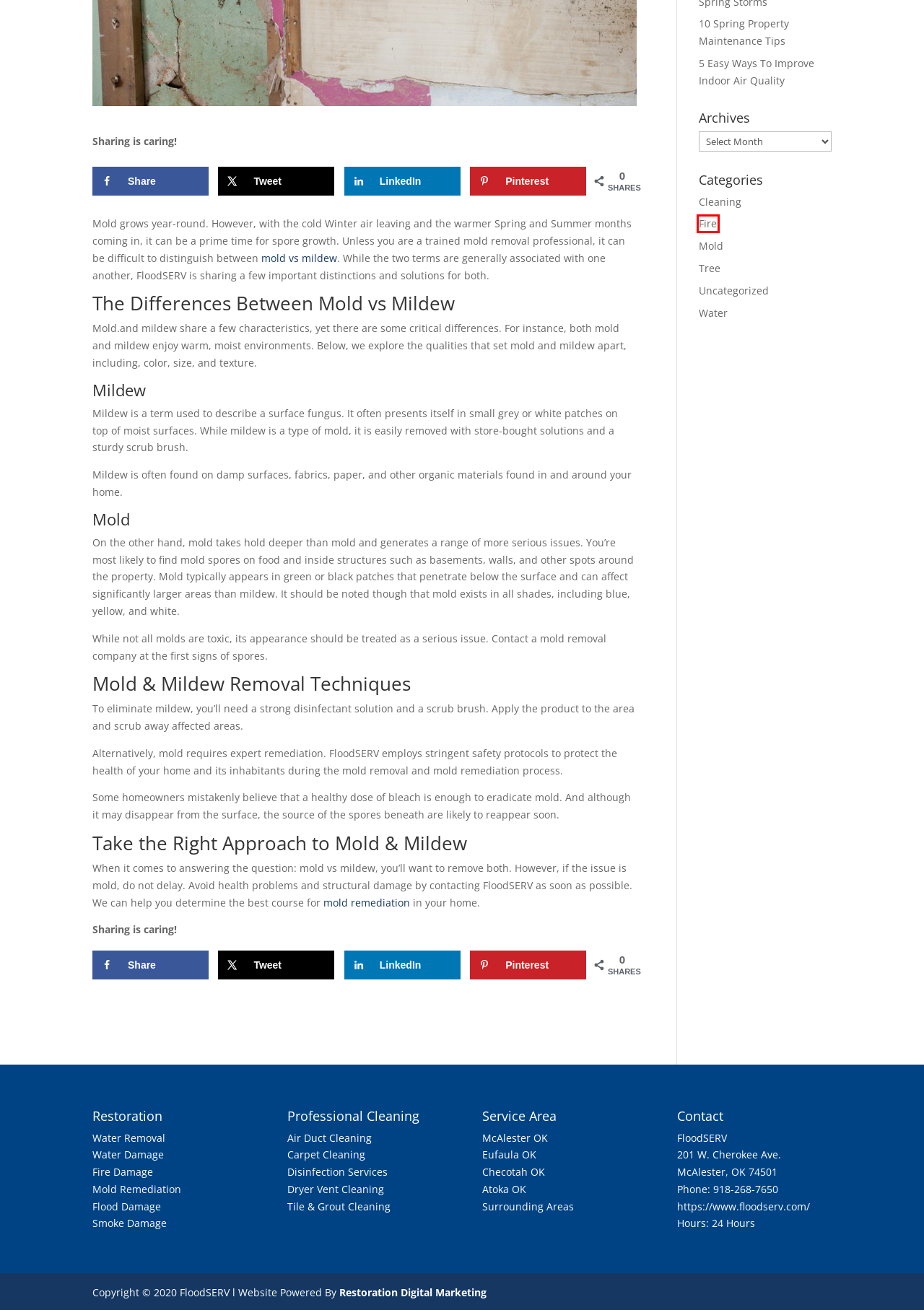With the provided webpage screenshot containing a red bounding box around a UI element, determine which description best matches the new webpage that appears after clicking the selected element. The choices are:
A. 24/7 Flood Damage Cleanup l Flood Restoration l McAlester OK
B. Fire Archives | FloodSERV
C. Water Damage McAlester OK | 24/7 Water Extraction | FloodSERV
D. 24/7 Fire Damage Restoration | Fire Repairs | McAlester, OK
E. Mold Removal Services l Black Mold Remediation l McAlester, OK
F. What is the difference between Mold and Mildew? | US EPA
G. Water Damage Eufaula OK | 24/7 Water Damage Company
H. 24/7 Water Damage Restoration l Water Cleanup l McAlester OK

B